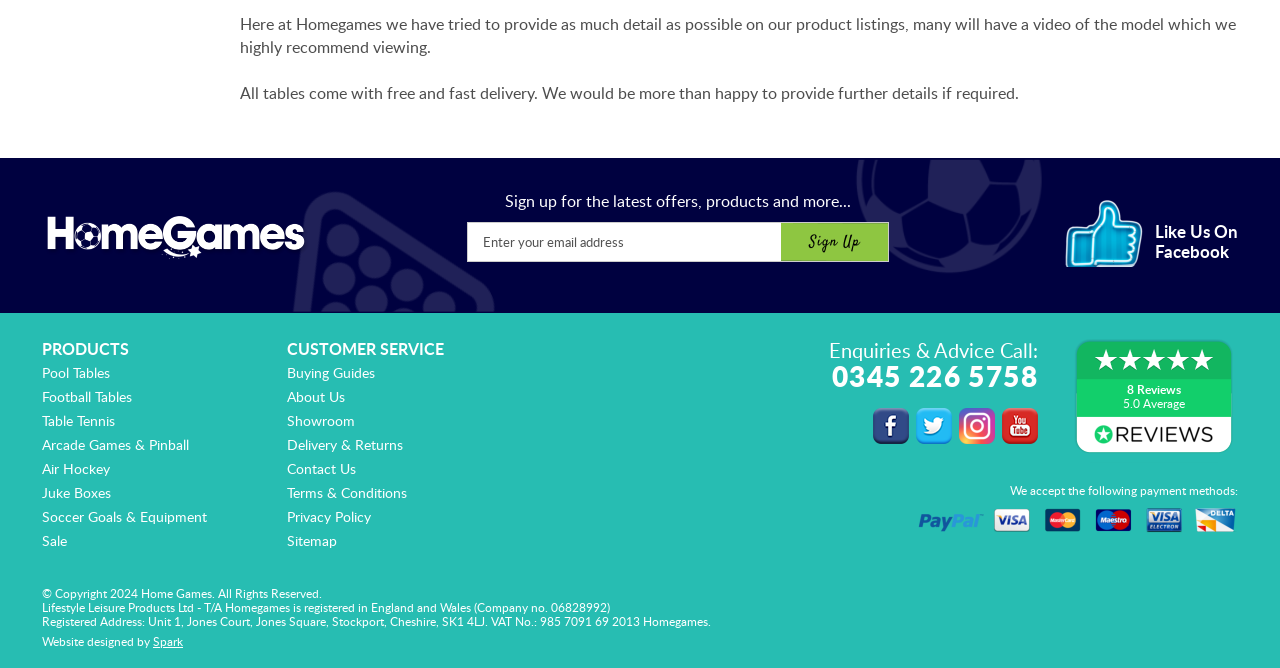Identify the bounding box coordinates of the region that should be clicked to execute the following instruction: "Enter your email address".

[0.366, 0.338, 0.61, 0.395]